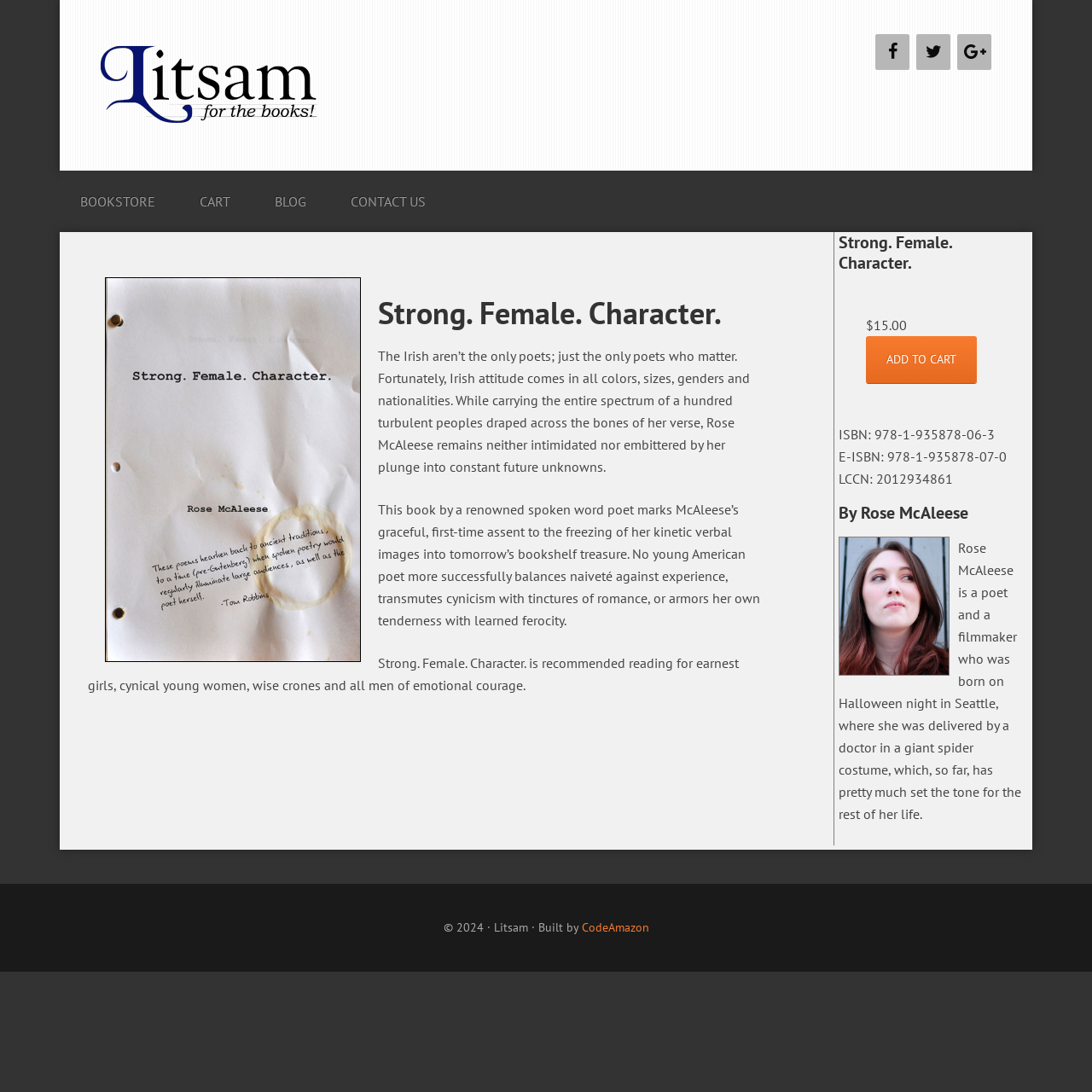With reference to the image, please provide a detailed answer to the following question: What is the ISBN of the book?

I found the ISBN of the book by looking at the static text element with the text 'ISBN: 978-1-935878-06-3' which is located near the book title and description, indicating that it is the ISBN of the book.